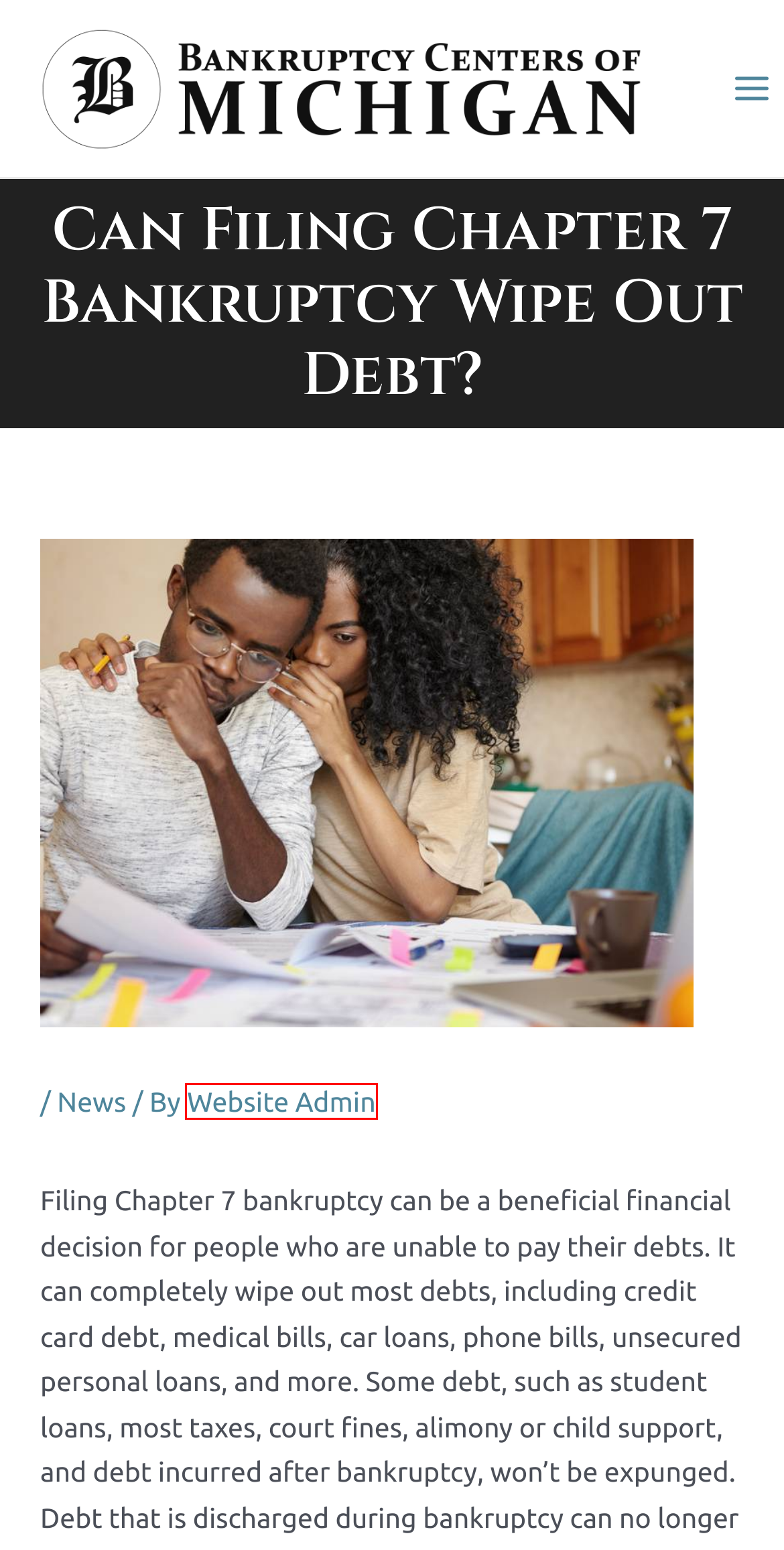Observe the screenshot of a webpage with a red bounding box around an element. Identify the webpage description that best fits the new page after the element inside the bounding box is clicked. The candidates are:
A. Bankruptcy Centers of Michigan - Jack Berman & Associates
B. Bankruptcy Lawyer - Livonia MI - Utica MI
C. Filing Bankruptcy Chapter 7 In Redford MI - Jack Berman & Associates, P.C.
D. Loan Modification - Westland MI - Sterling Heights MI
E. Website Admin - Jack Berman & Associates, P.C.
F. News - Jack Berman & Associates, P.C.
G. Filing Bankruptcy Chapter 7 In Sterling Heights MI - Jack Berman & Associates, P.C.
H. 9 Best Rochester Hills, MI Bankruptcy Attorneys | Expertise.com

E